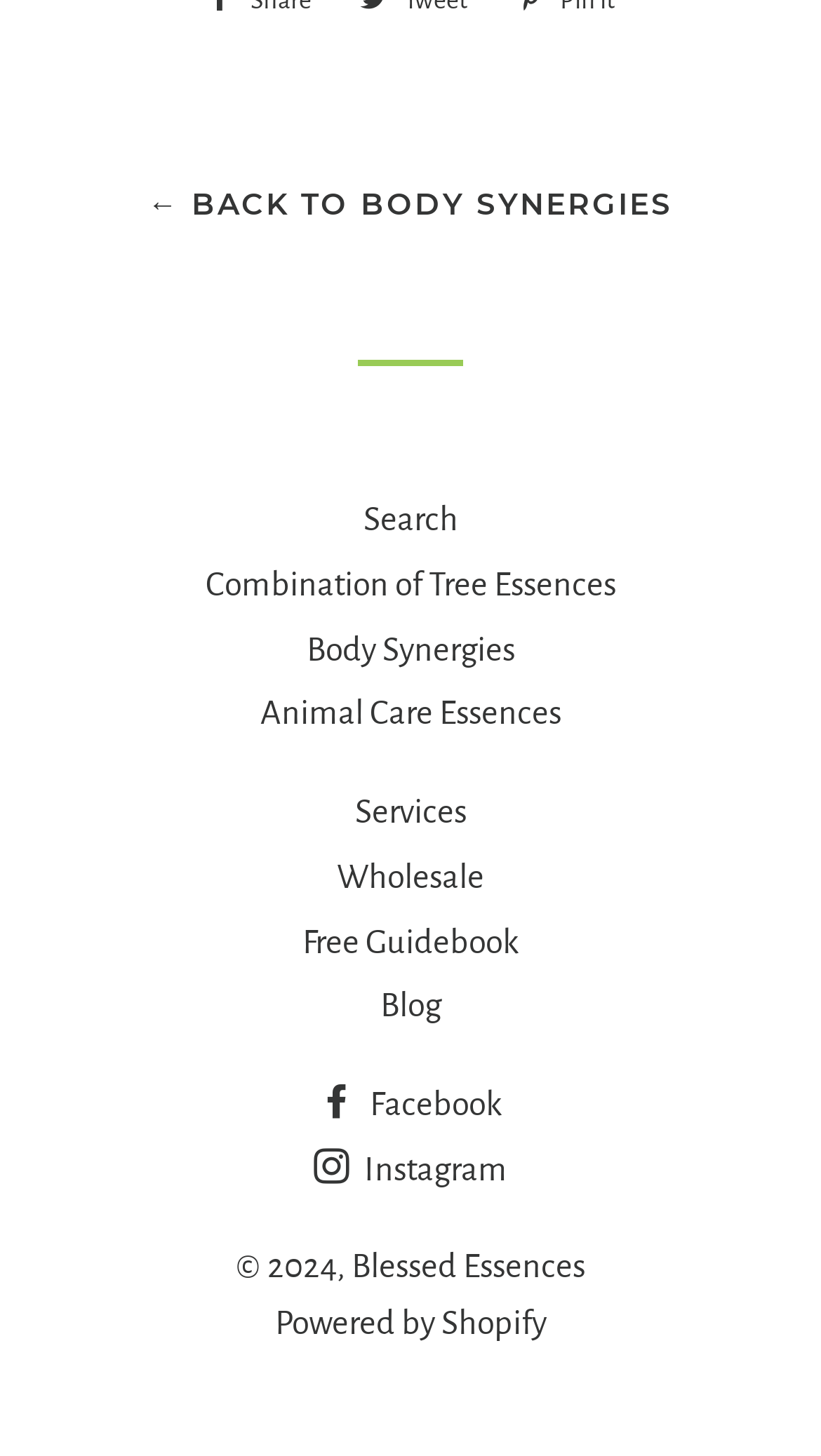What is the orientation of the first separator?
Look at the image and respond with a one-word or short phrase answer.

horizontal